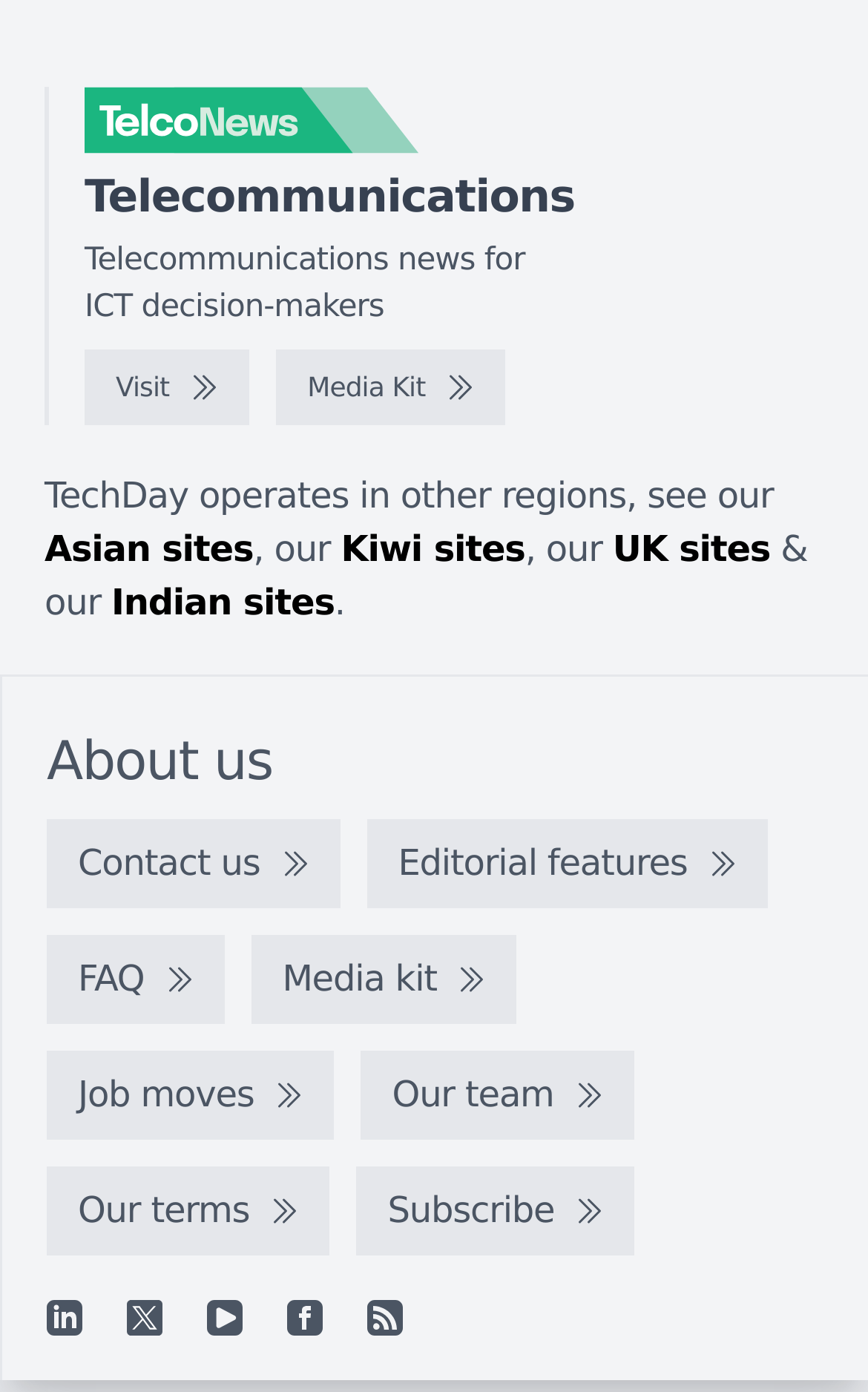Please find the bounding box coordinates of the element's region to be clicked to carry out this instruction: "Visit the TelcoNews website".

[0.097, 0.252, 0.287, 0.306]